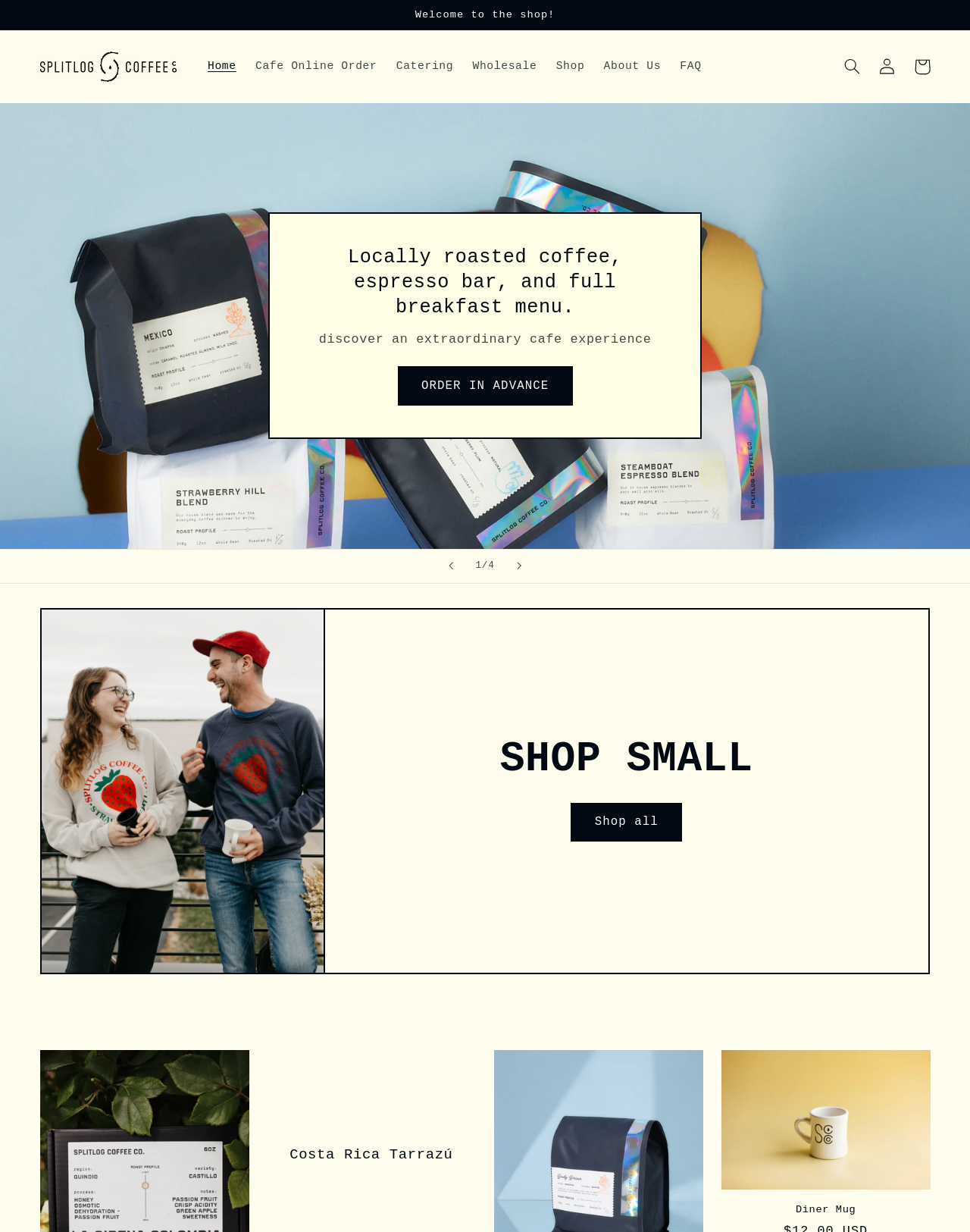What type of products are featured in the slideshow?
Look at the image and provide a detailed response to the question.

The slideshow on the webpage features images with text overlays describing the products. One of the slides mentions 'Locally roasted coffee, espresso bar, and full breakfast menu', while another slide shows an image of a 'Diner Mug'. This suggests that the slideshow is showcasing the company's coffee and merchandise products.